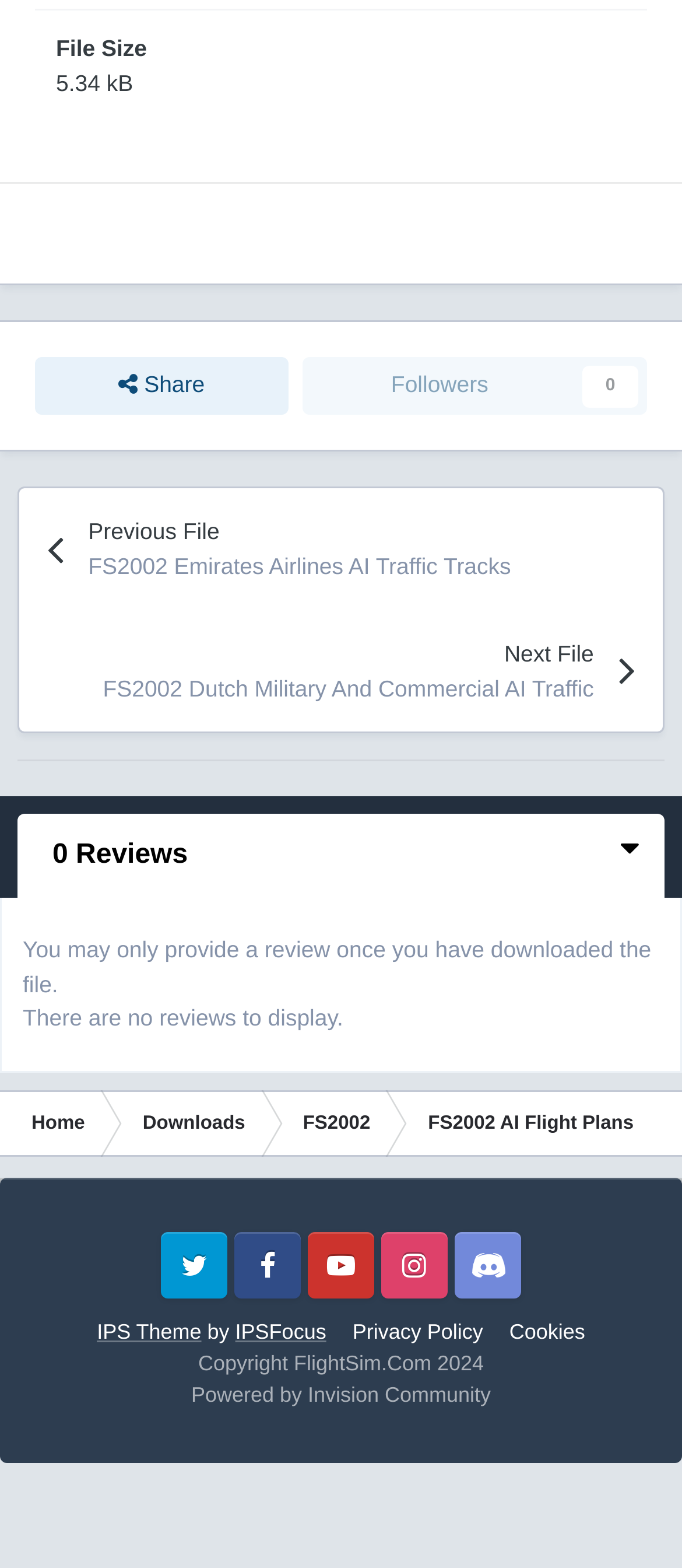Provide your answer in a single word or phrase: 
How many reviews are there for this file?

0